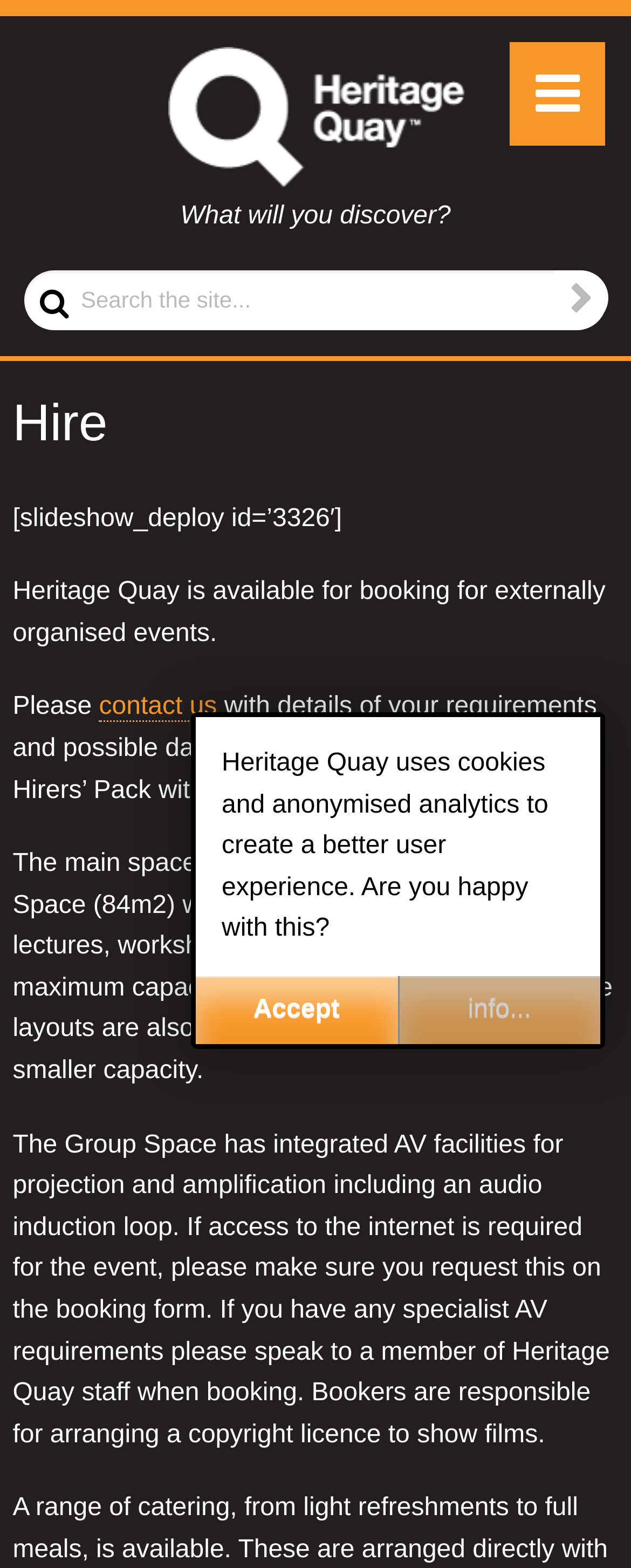What is the maximum capacity of the Group Space?
Relying on the image, give a concise answer in one word or a brief phrase.

100